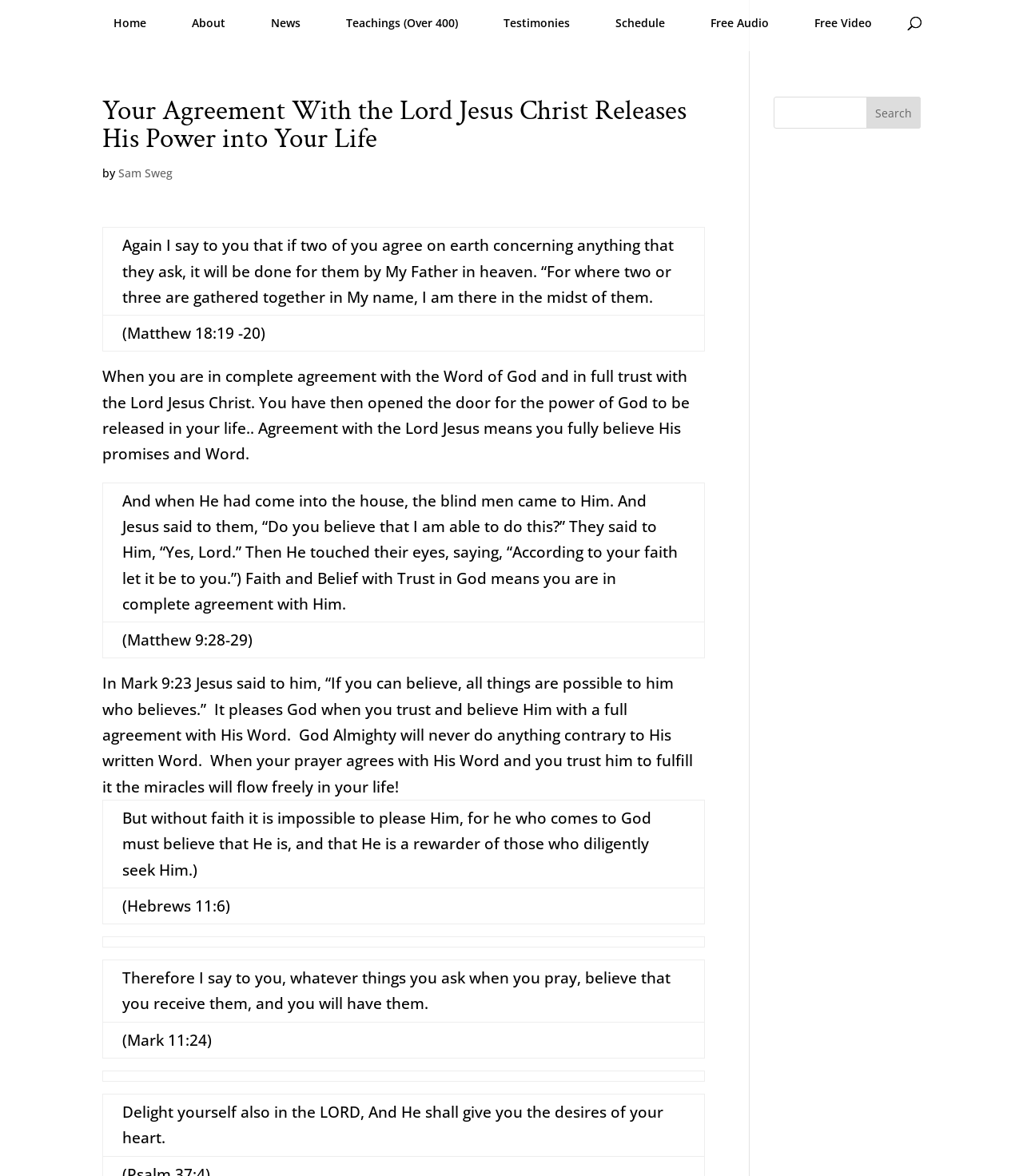What is the theme of the webpage's content?
Refer to the image and provide a concise answer in one word or phrase.

Christian faith and spirituality